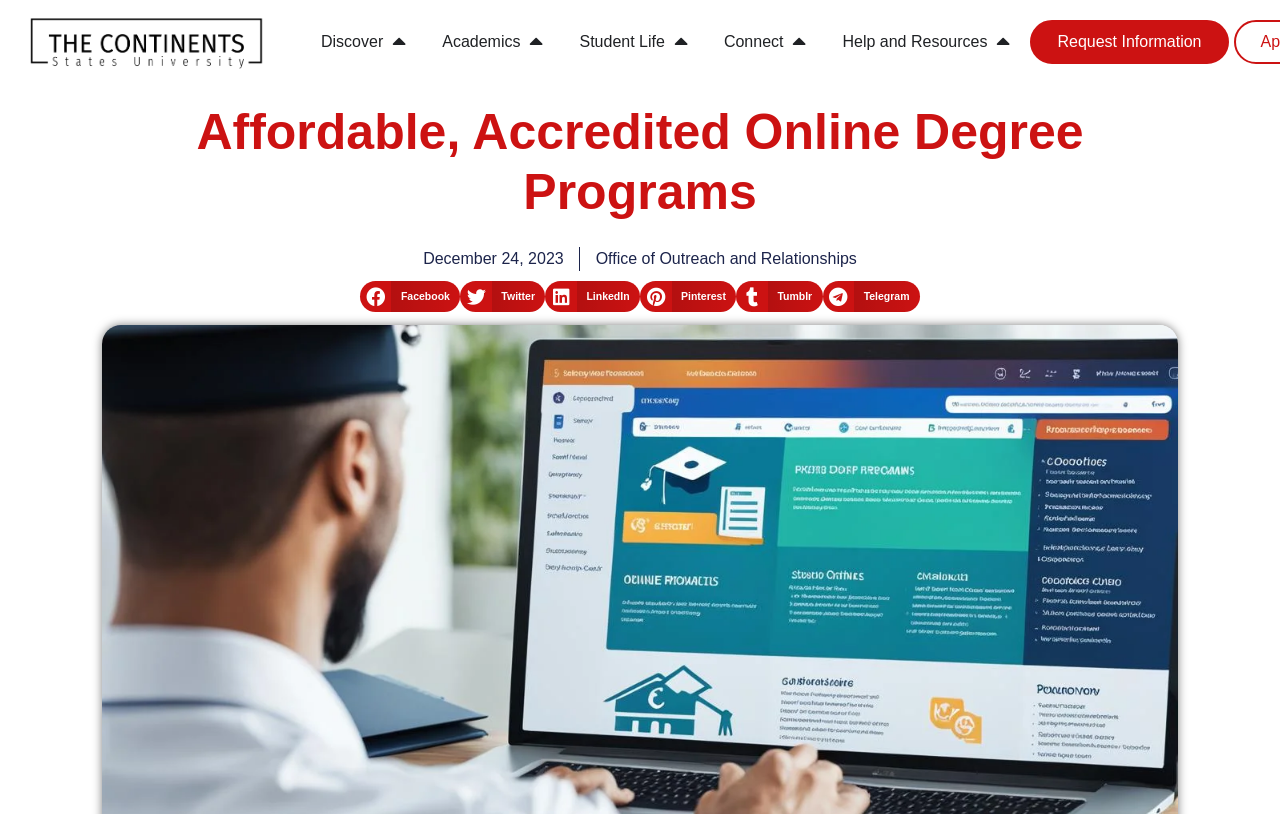Please identify the bounding box coordinates of the element's region that should be clicked to execute the following instruction: "Share on Facebook". The bounding box coordinates must be four float numbers between 0 and 1, i.e., [left, top, right, bottom].

[0.281, 0.345, 0.36, 0.384]